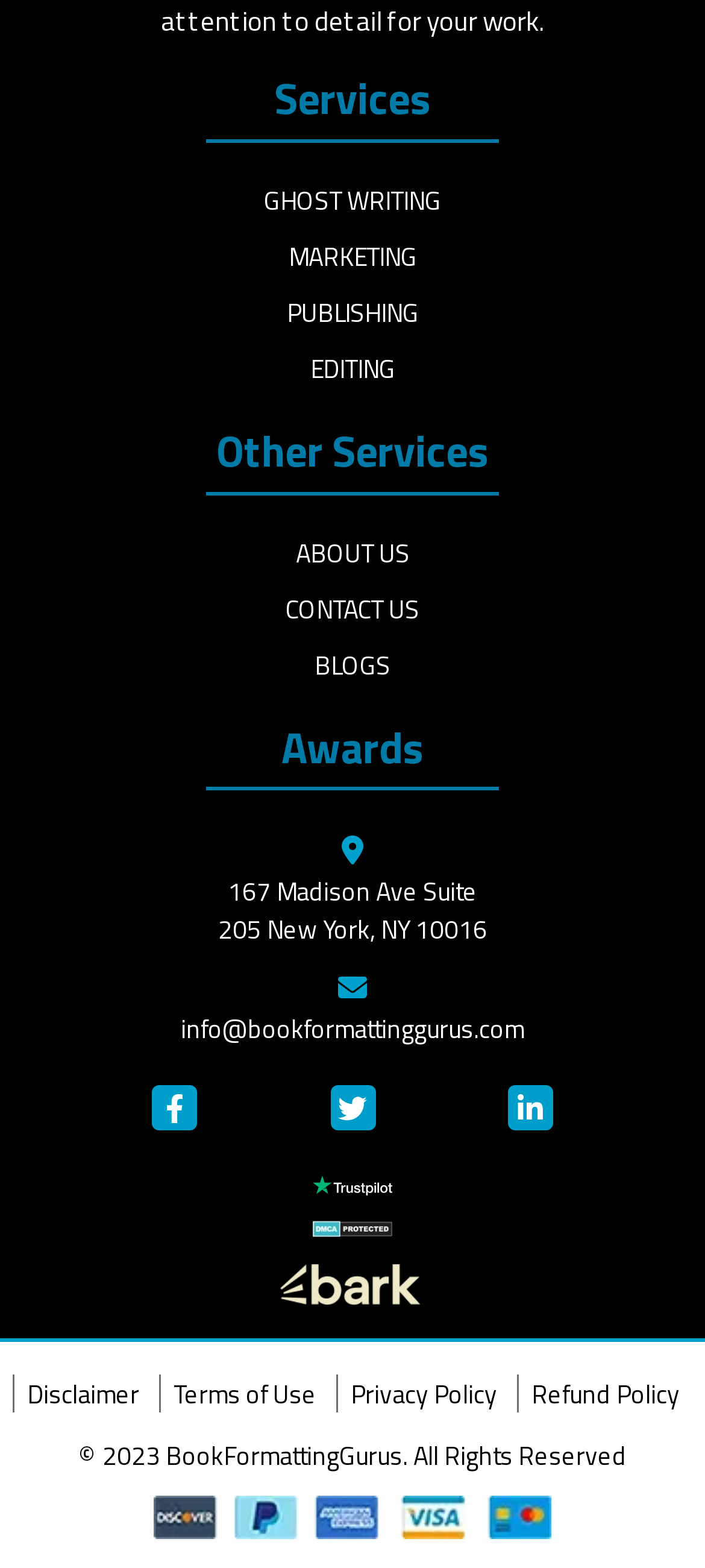Identify the bounding box coordinates of the region that needs to be clicked to carry out this instruction: "Check the address". Provide these coordinates as four float numbers ranging from 0 to 1, i.e., [left, top, right, bottom].

[0.038, 0.556, 0.962, 0.605]